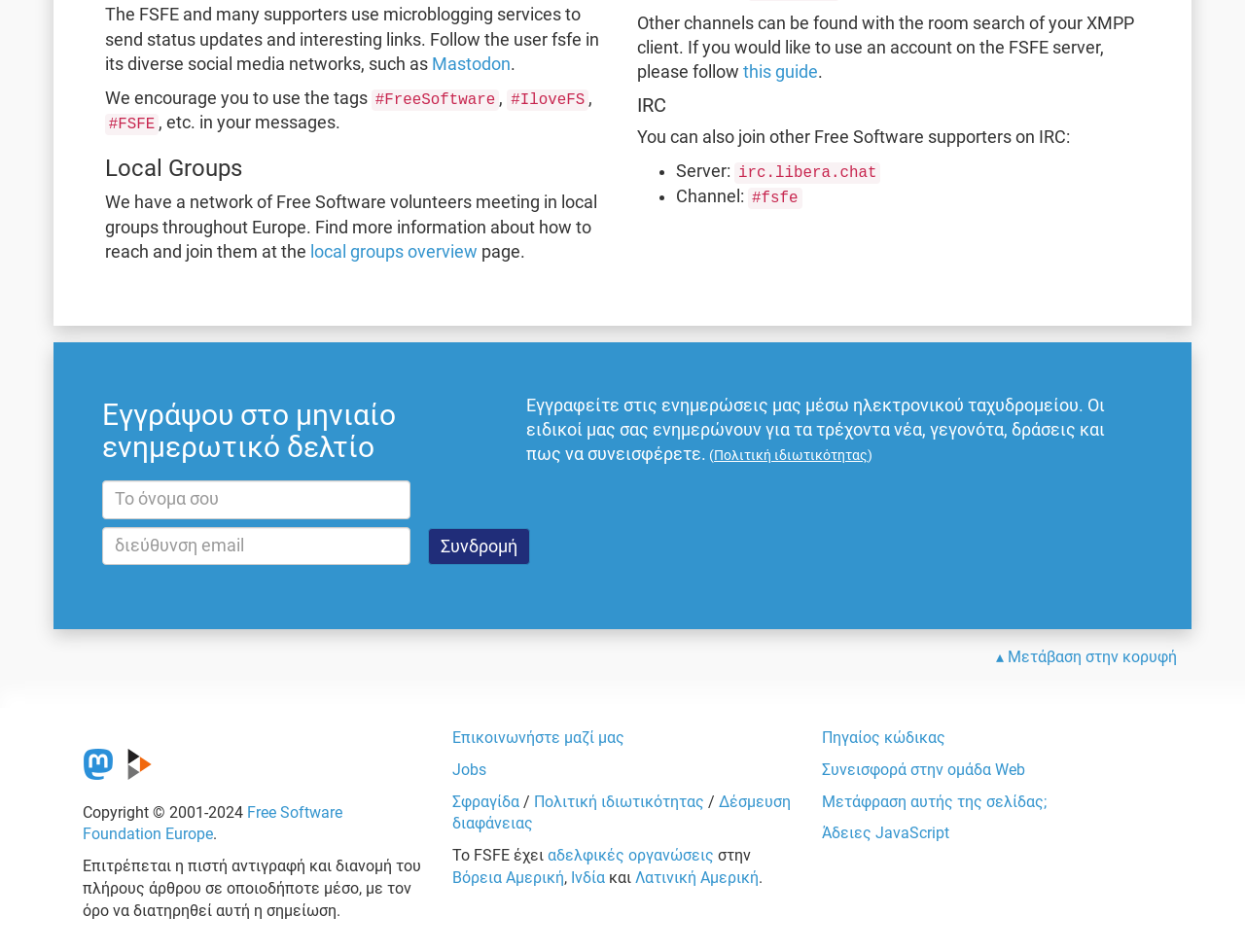Locate the bounding box coordinates of the element that needs to be clicked to carry out the instruction: "Follow the FSFE on Mastodon". The coordinates should be given as four float numbers ranging from 0 to 1, i.e., [left, top, right, bottom].

[0.347, 0.057, 0.41, 0.077]